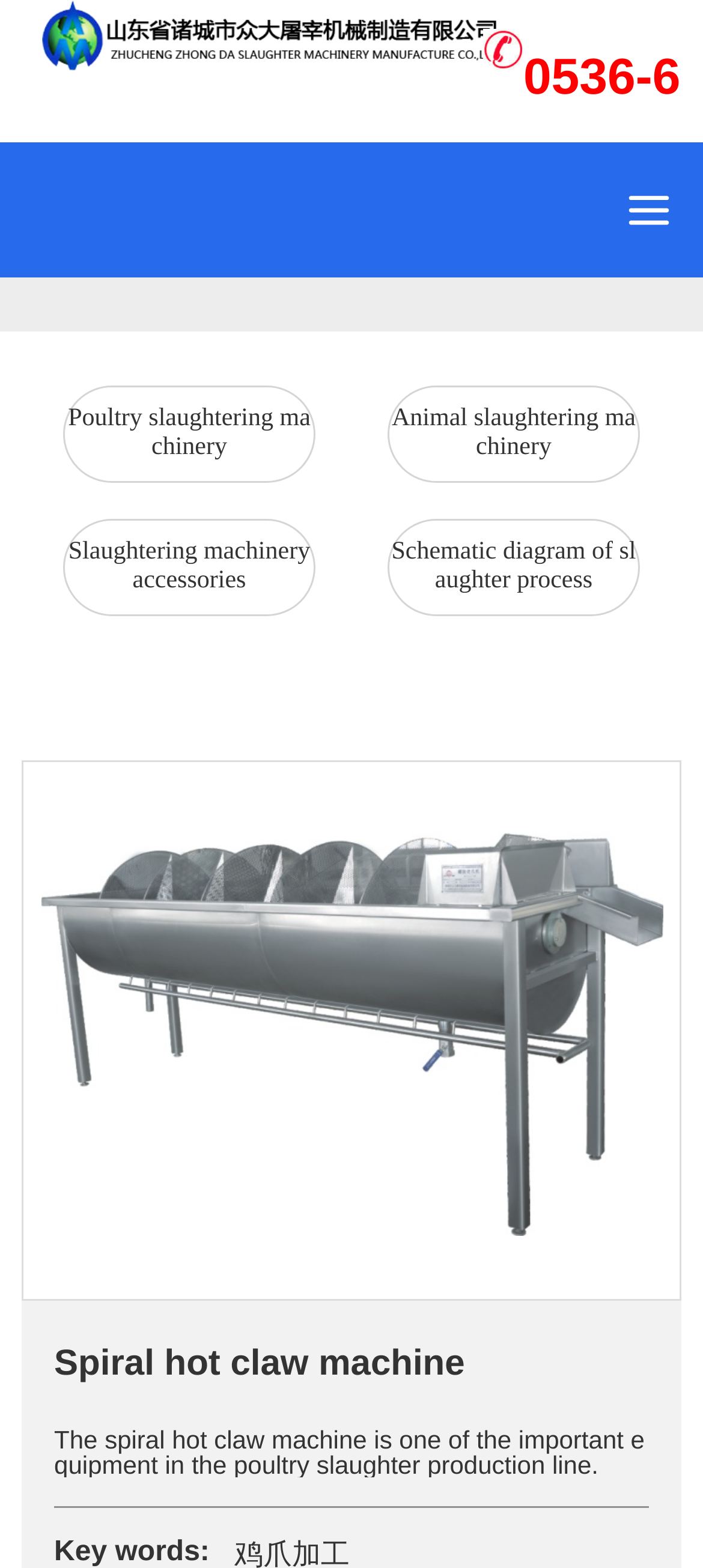By analyzing the image, answer the following question with a detailed response: What is the topic of the webpage?

I determined the topic of the webpage by looking at the links and headings on the page, which all relate to slaughtering machinery and its components. The webpage appears to be about the company's products and services related to slaughtering machinery.